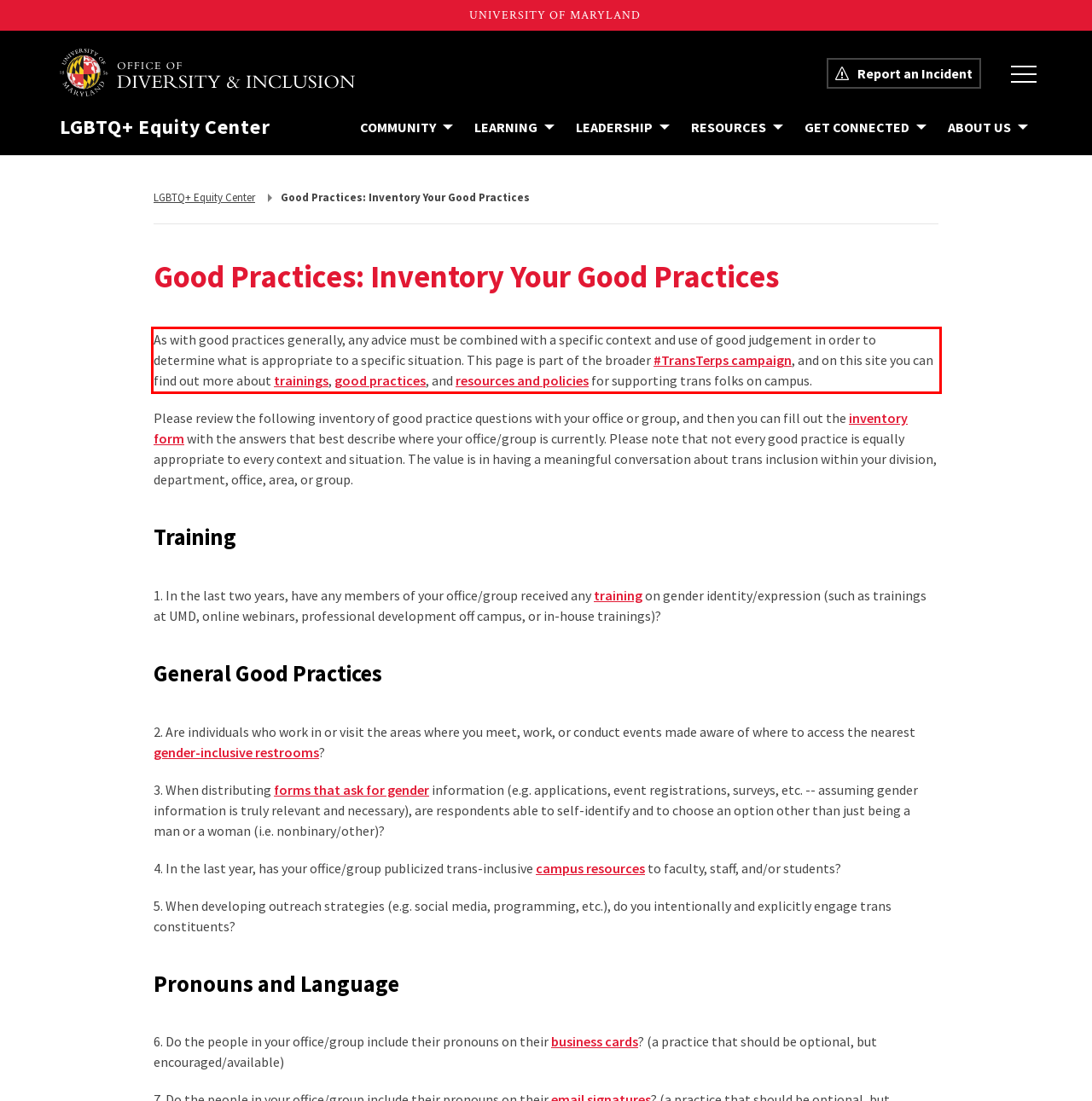Within the screenshot of the webpage, there is a red rectangle. Please recognize and generate the text content inside this red bounding box.

As with good practices generally, any advice must be combined with a specific context and use of good judgement in order to determine what is appropriate to a specific situation. This page is part of the broader #TransTerps campaign, and on this site you can find out more about trainings, good practices, and resources and policies for supporting trans folks on campus.